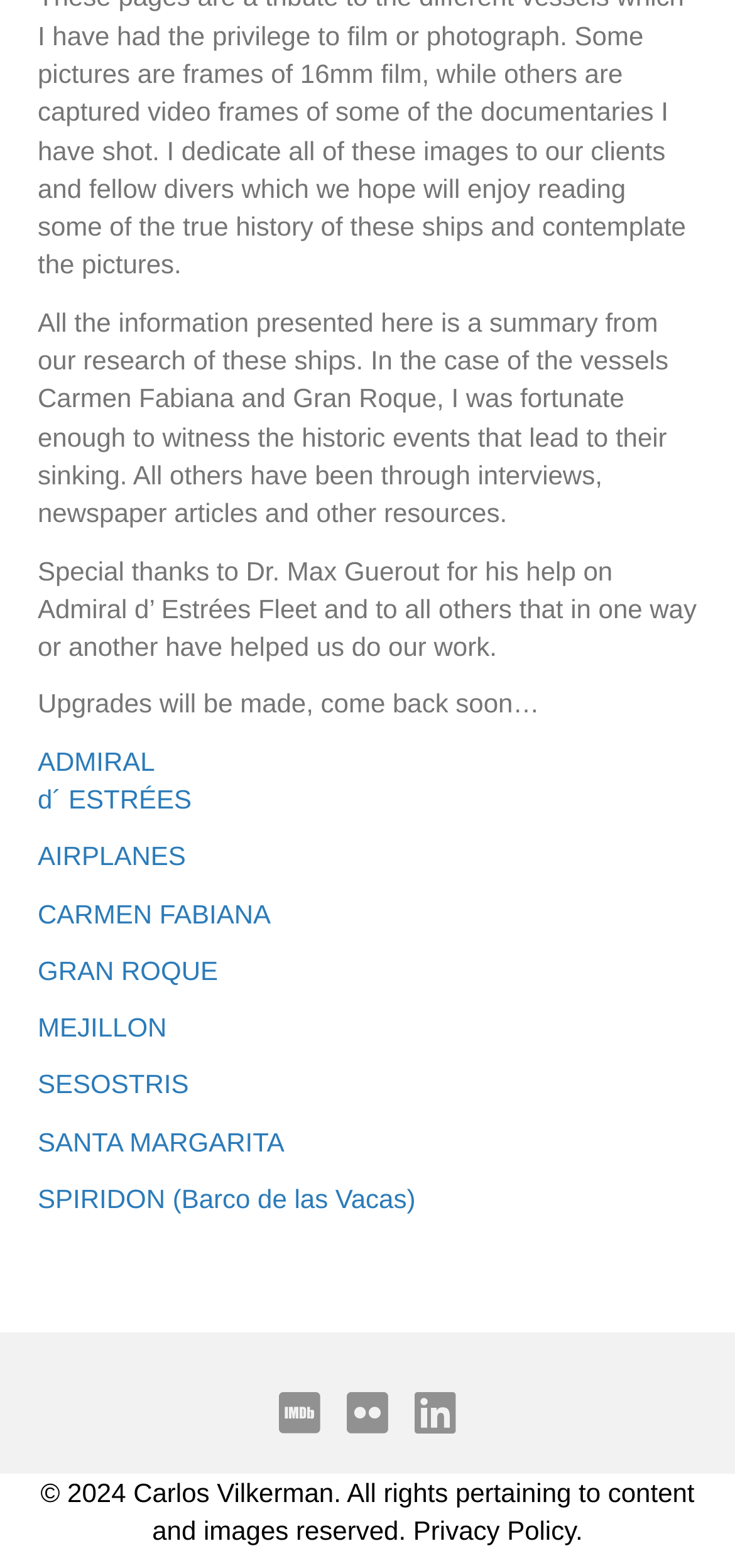How many ship names are listed on this webpage?
Refer to the image and provide a one-word or short phrase answer.

11